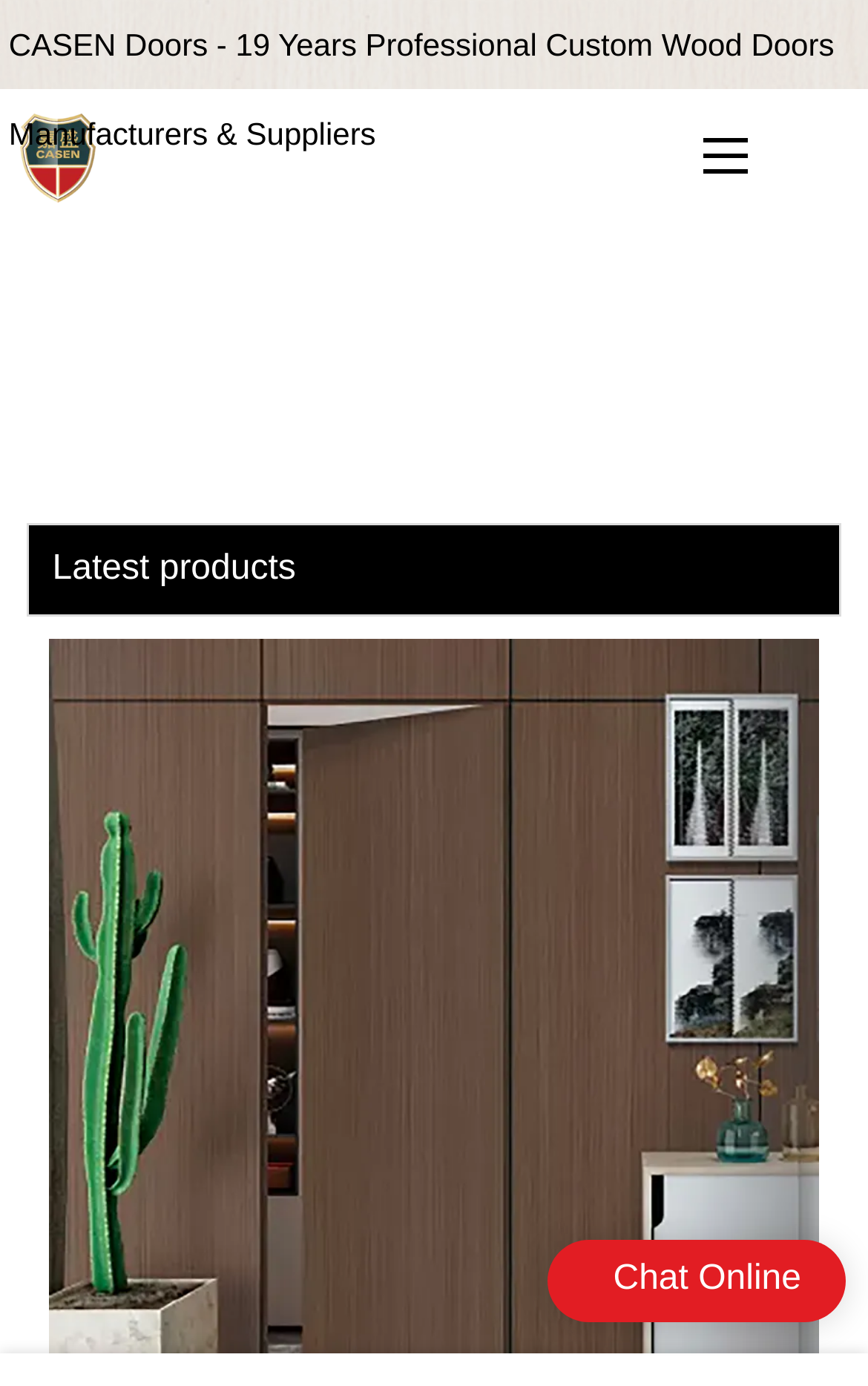What can be found in the latest products section?
Answer briefly with a single word or phrase based on the image.

Unknown